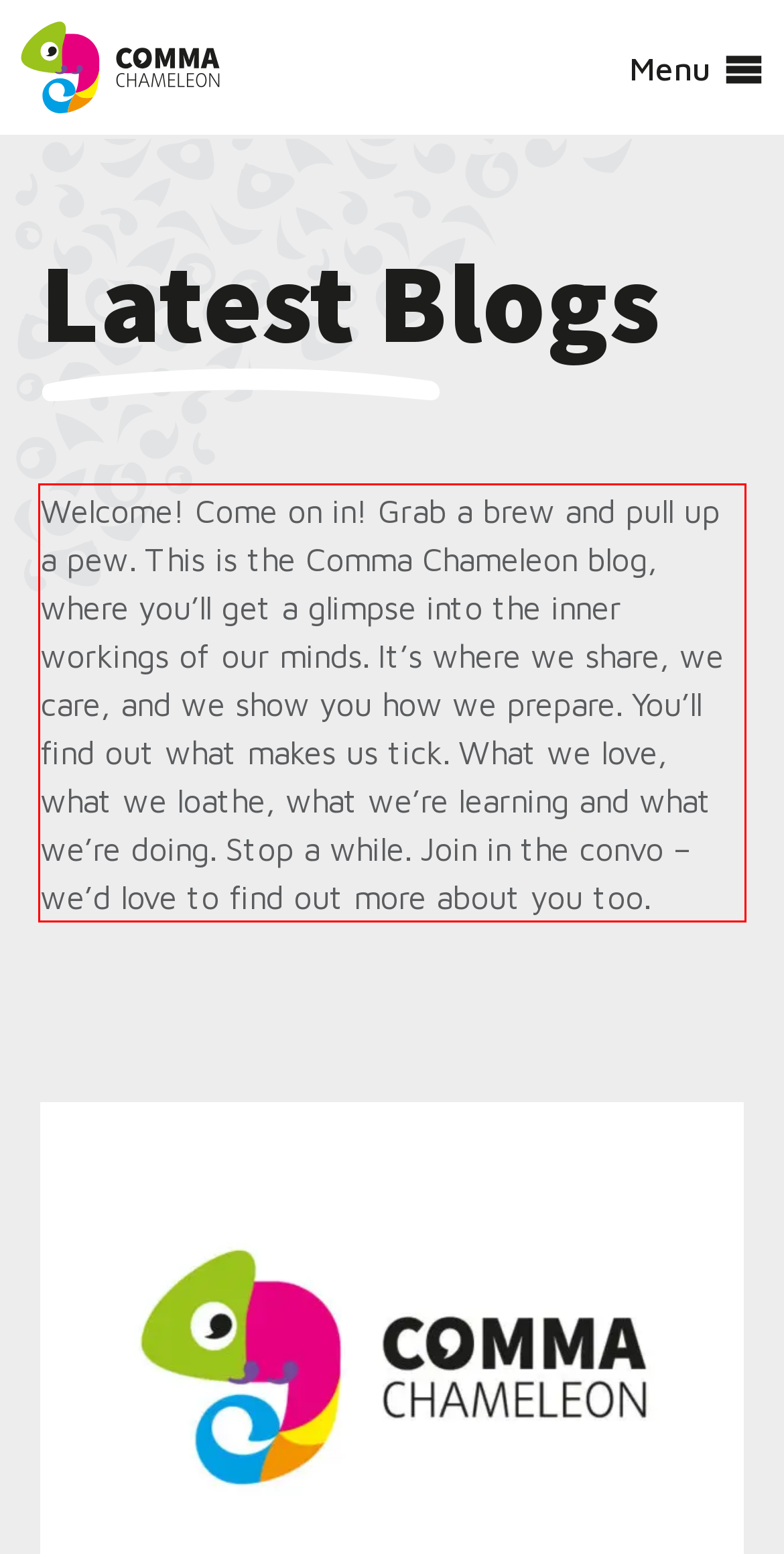Locate the red bounding box in the provided webpage screenshot and use OCR to determine the text content inside it.

Welcome! Come on in! Grab a brew and pull up a pew. This is the Comma Chameleon blog, where you’ll get a glimpse into the inner workings of our minds. It’s where we share, we care, and we show you how we prepare. You’ll find out what makes us tick. What we love, what we loathe, what we’re learning and what we’re doing. Stop a while. Join in the convo – we’d love to find out more about you too.